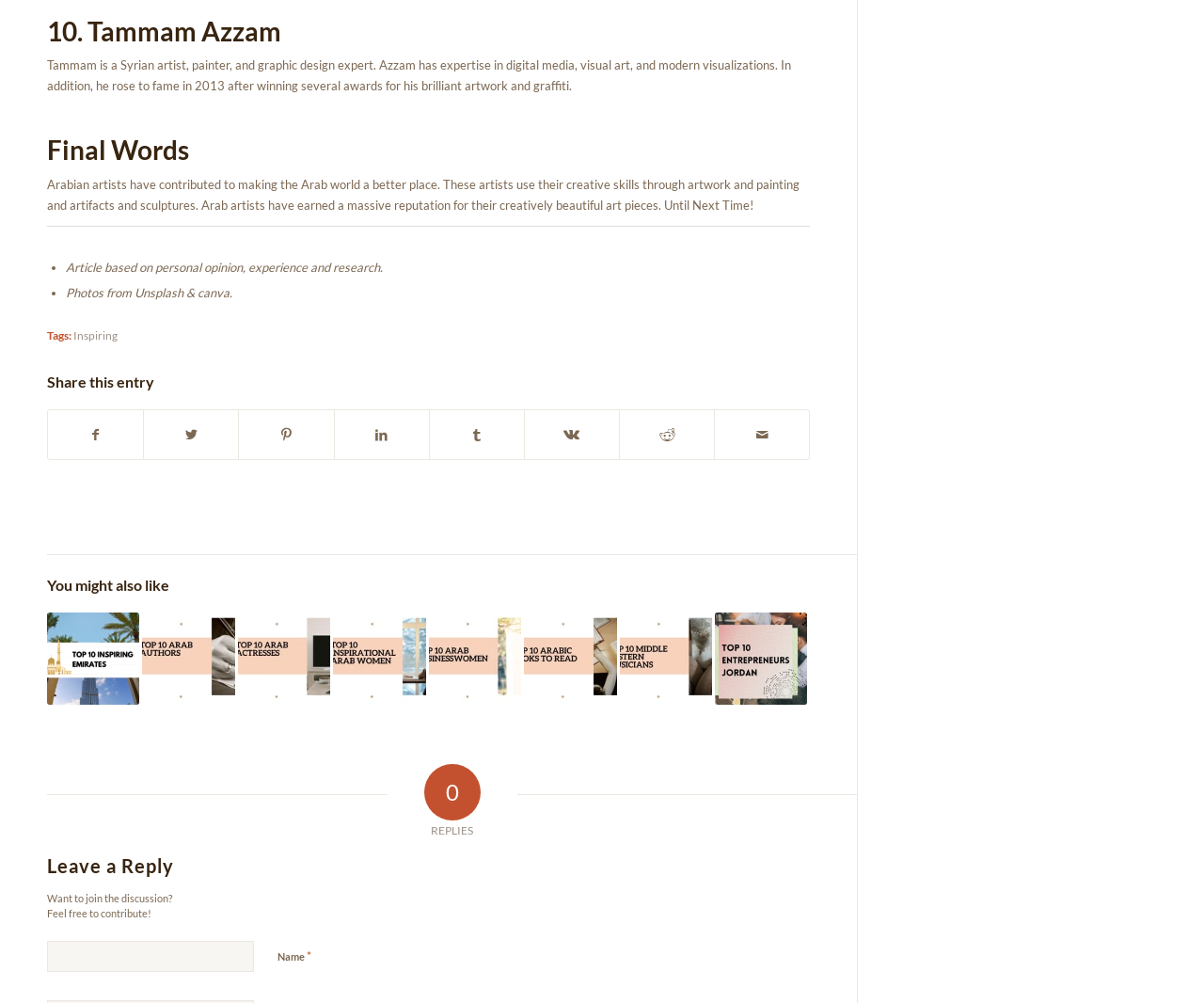What is the title of the section that lists related articles?
Observe the image and answer the question with a one-word or short phrase response.

You might also like